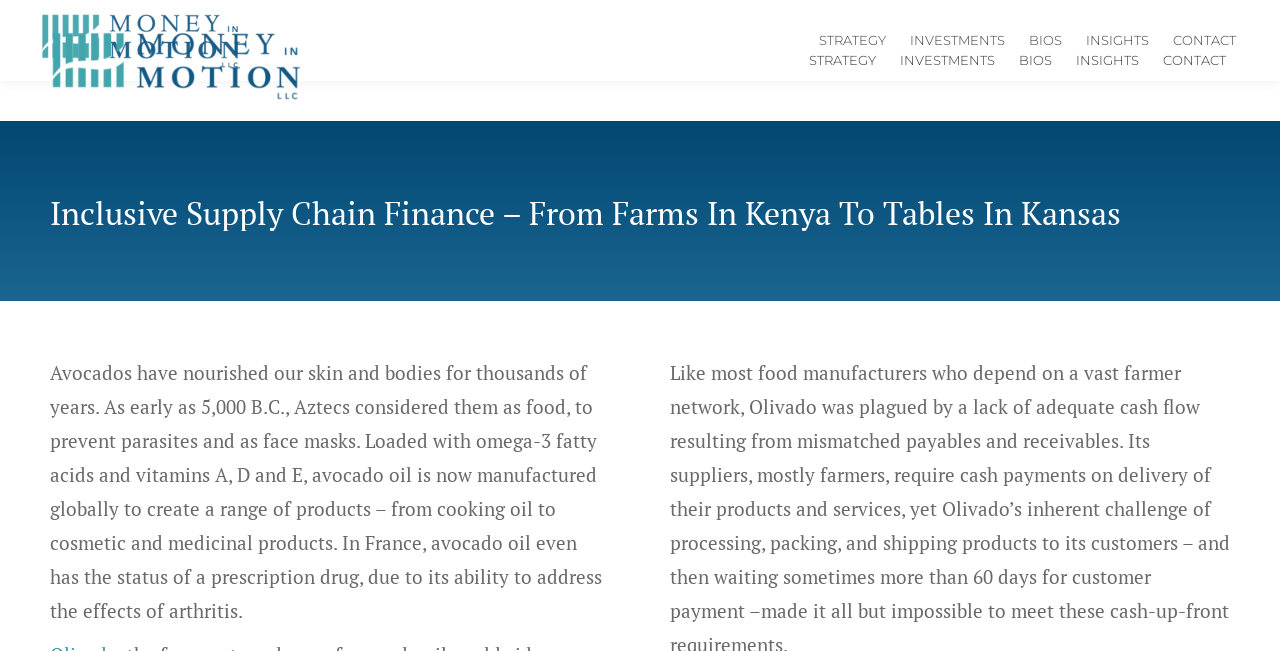Give a concise answer using only one word or phrase for this question:
What is the purpose of avocados according to the Aztecs?

Food, prevent parasites, face masks